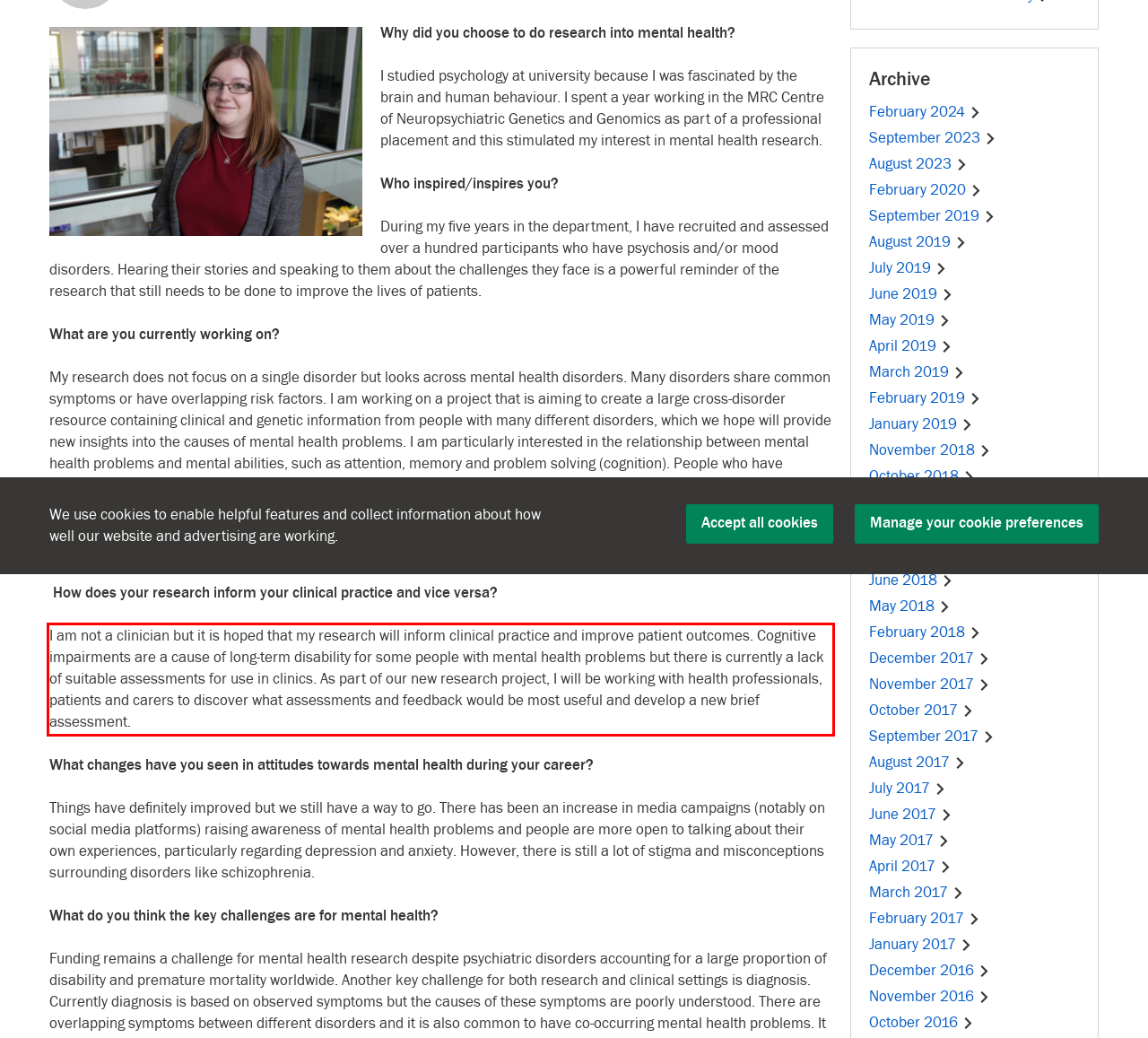Please extract the text content within the red bounding box on the webpage screenshot using OCR.

I am not a clinician but it is hoped that my research will inform clinical practice and improve patient outcomes. Cognitive impairments are a cause of long-term disability for some people with mental health problems but there is currently a lack of suitable assessments for use in clinics. As part of our new research project, I will be working with health professionals, patients and carers to discover what assessments and feedback would be most useful and develop a new brief assessment.